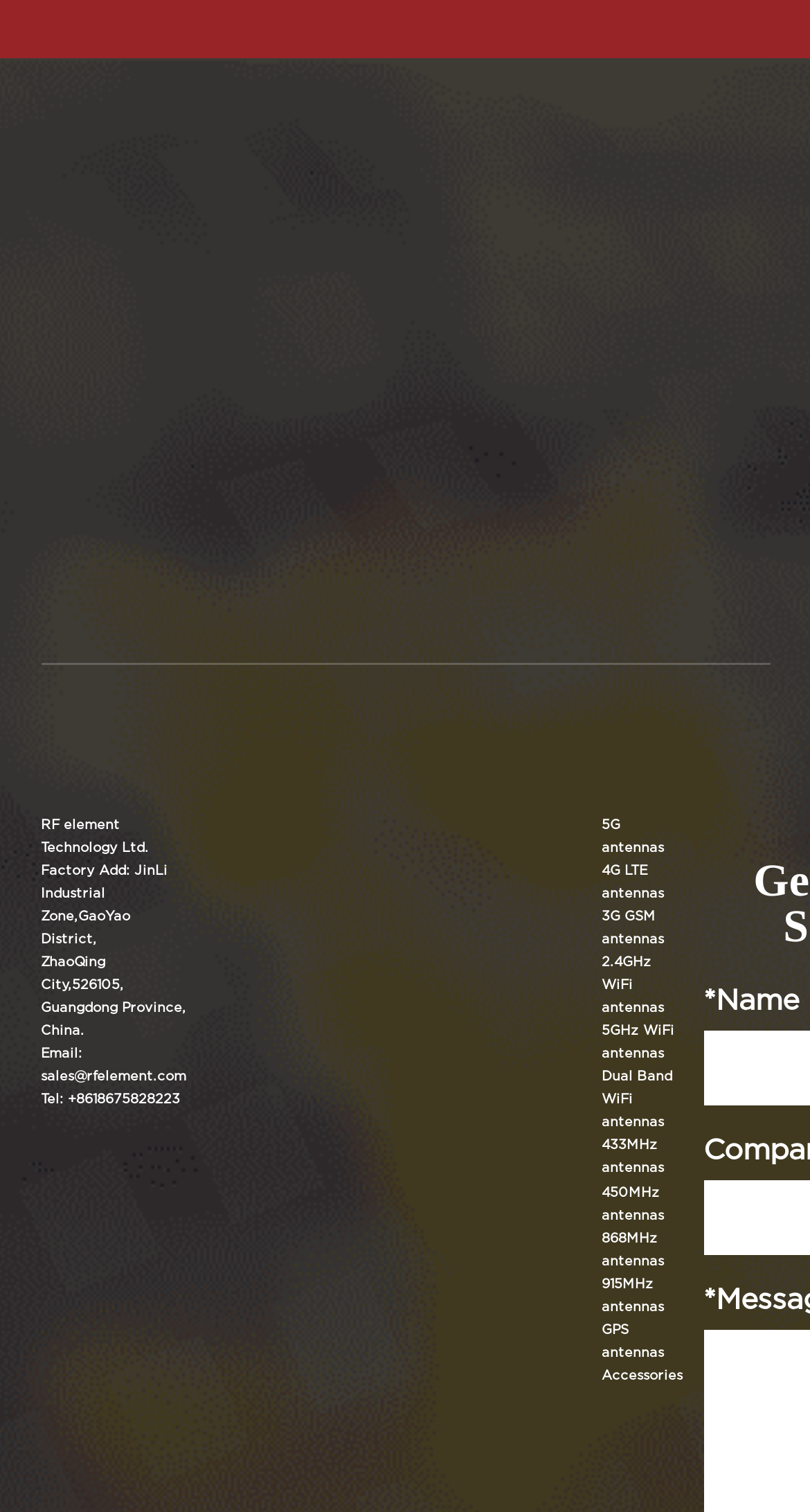Please identify the bounding box coordinates of the element on the webpage that should be clicked to follow this instruction: "Contact via email". The bounding box coordinates should be given as four float numbers between 0 and 1, formatted as [left, top, right, bottom].

[0.05, 0.693, 0.229, 0.716]